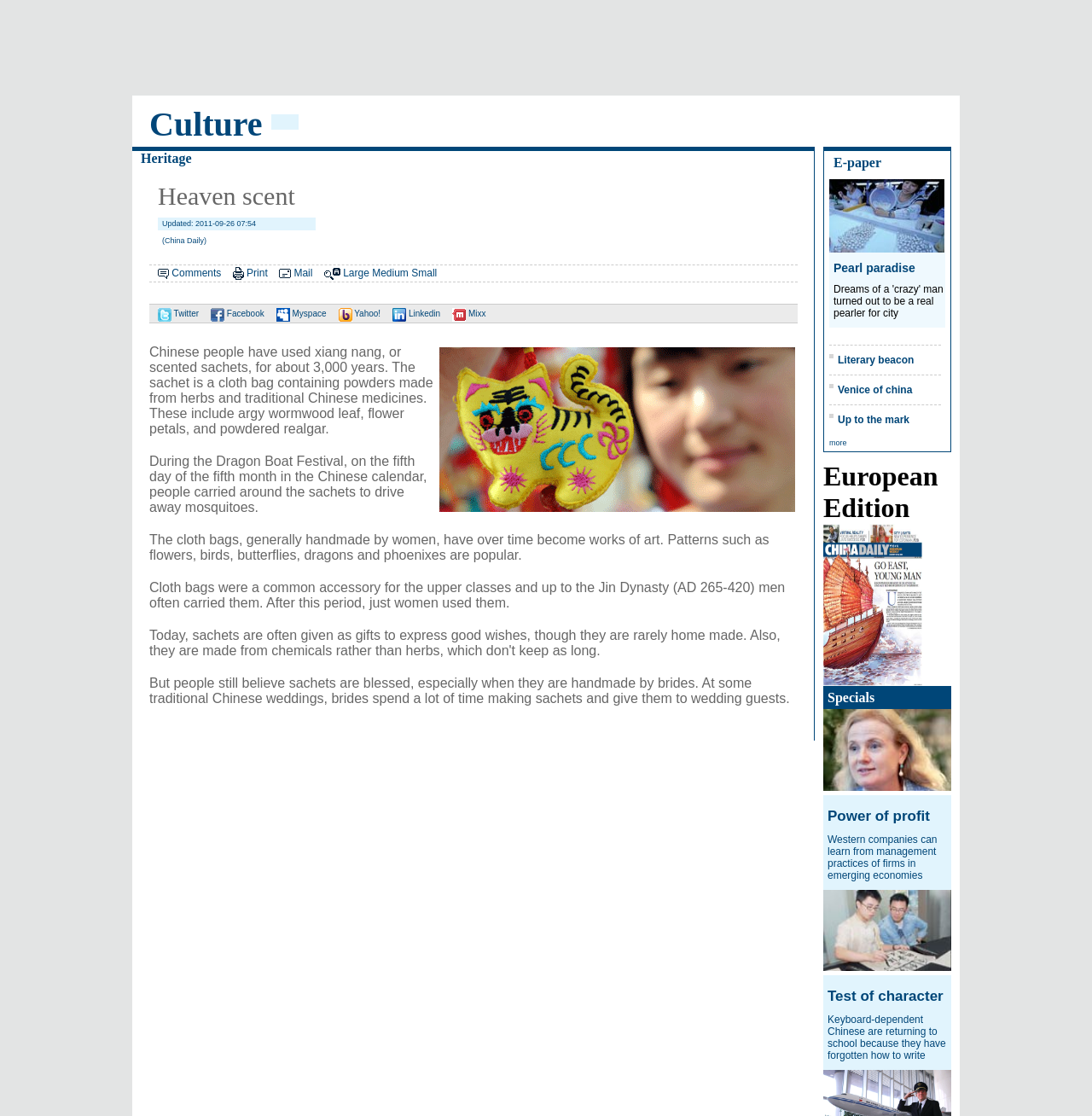Highlight the bounding box coordinates of the region I should click on to meet the following instruction: "View the 'Heaven scent' image".

[0.402, 0.311, 0.728, 0.458]